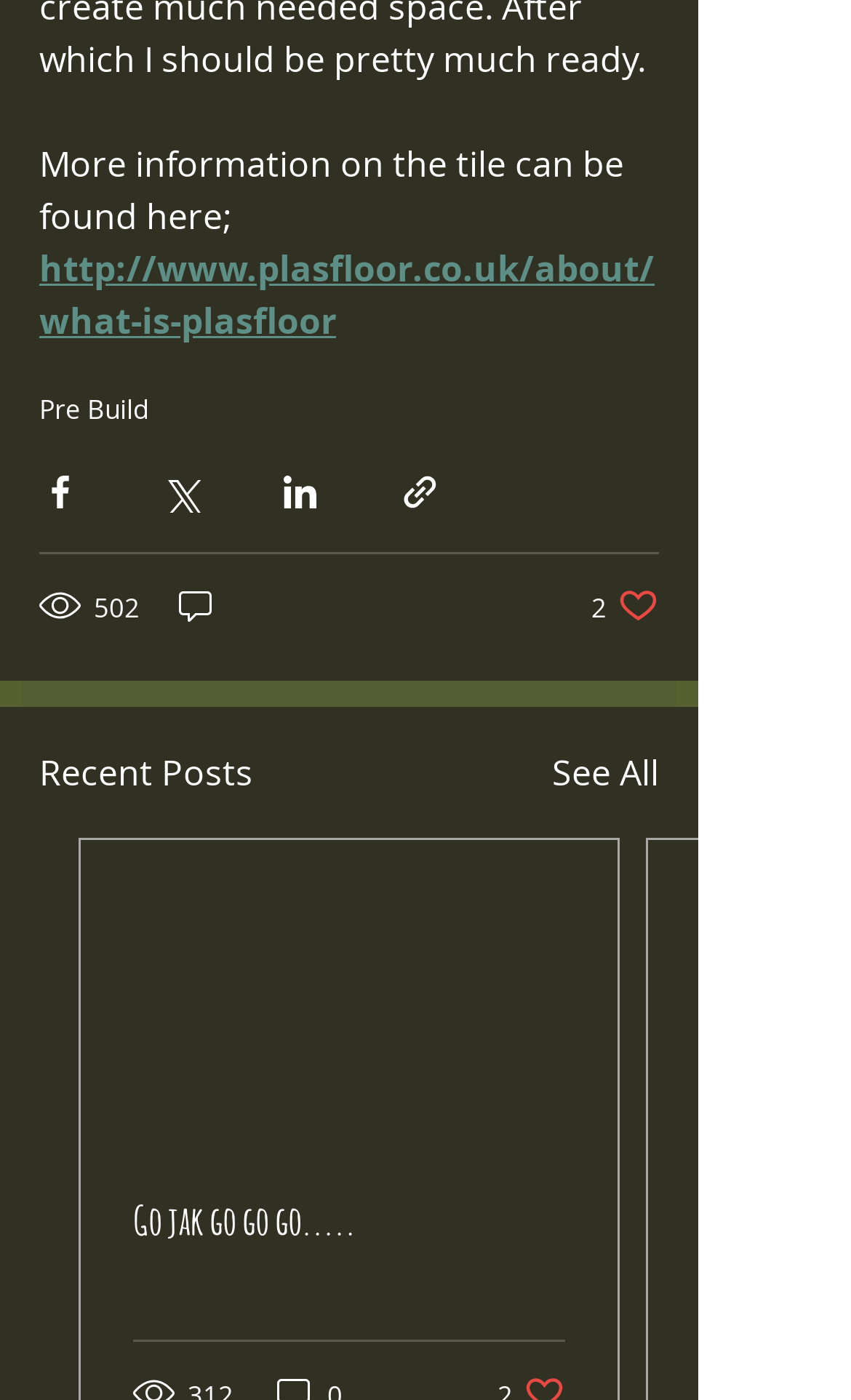For the element described, predict the bounding box coordinates as (top-left x, top-left y, bottom-right x, bottom-right y). All values should be between 0 and 1. Element description: aria-label="Share via Facebook"

[0.046, 0.337, 0.095, 0.367]